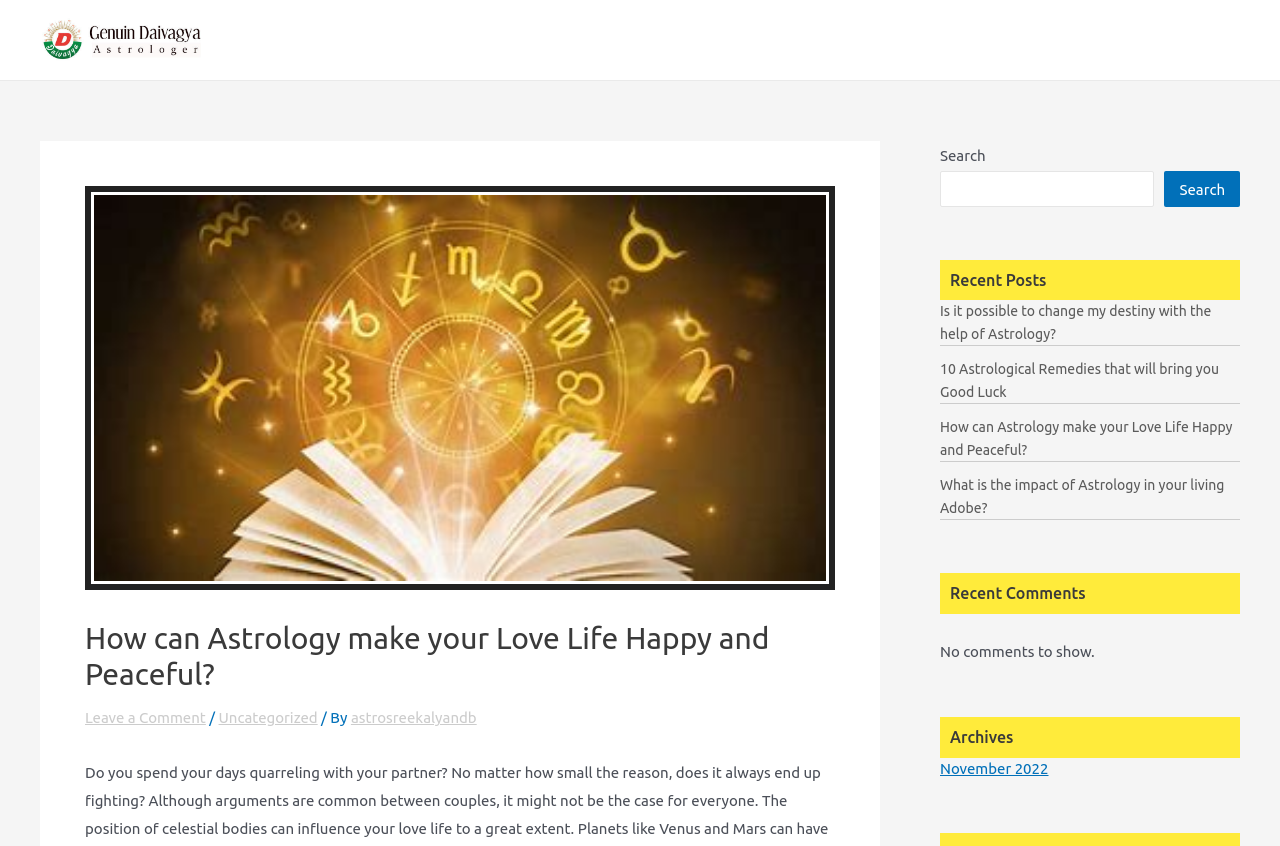Determine and generate the text content of the webpage's headline.

How can Astrology make your Love Life Happy and Peaceful?